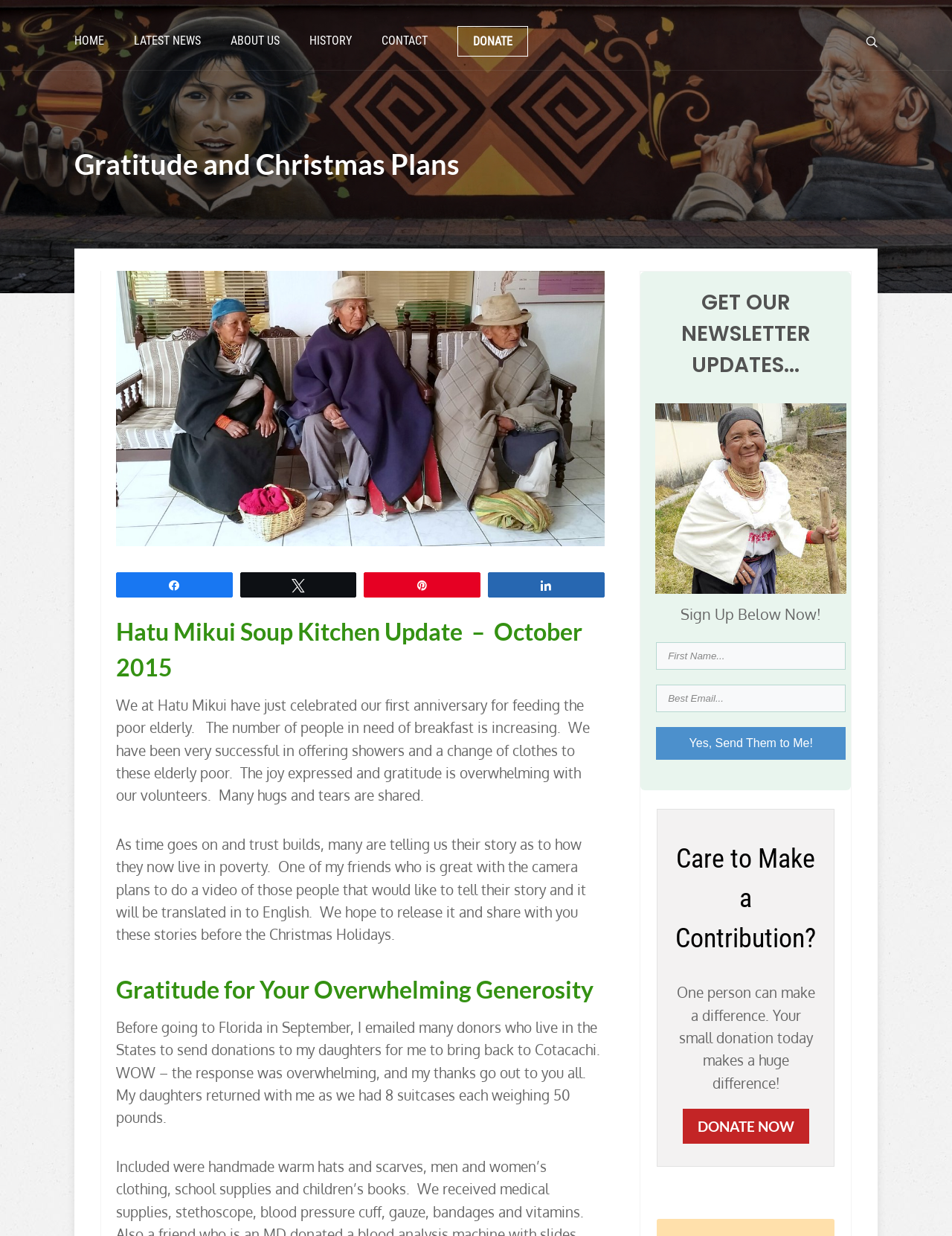Identify the bounding box coordinates of the area you need to click to perform the following instruction: "Enter your first name in the textbox".

[0.689, 0.52, 0.888, 0.542]